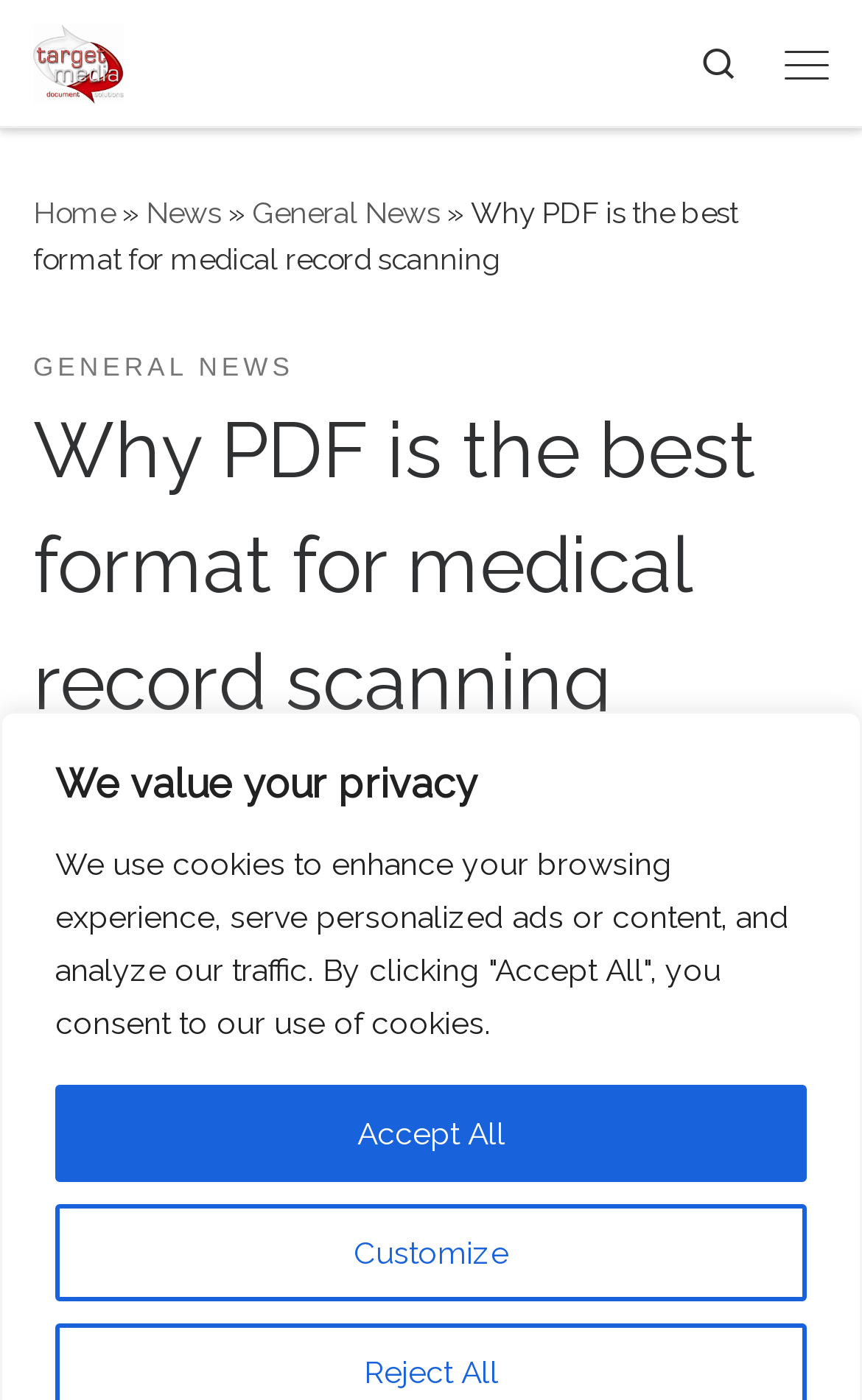Kindly determine the bounding box coordinates of the area that needs to be clicked to fulfill this instruction: "read the article".

[0.038, 0.28, 0.962, 0.529]